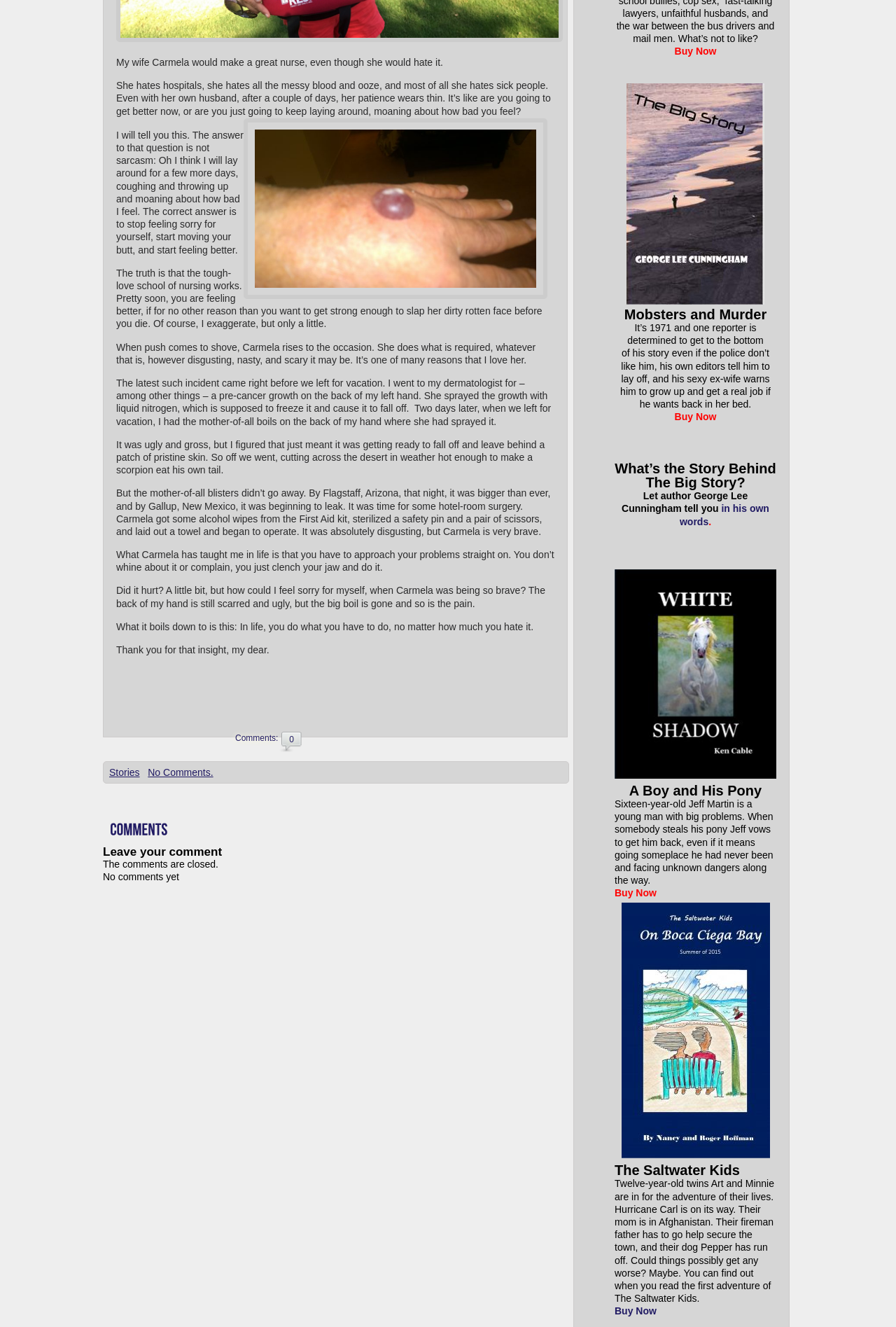For the following element description, predict the bounding box coordinates in the format (top-left x, top-left y, bottom-right x, bottom-right y). All values should be floating point numbers between 0 and 1. Description: Comments:

[0.262, 0.553, 0.31, 0.56]